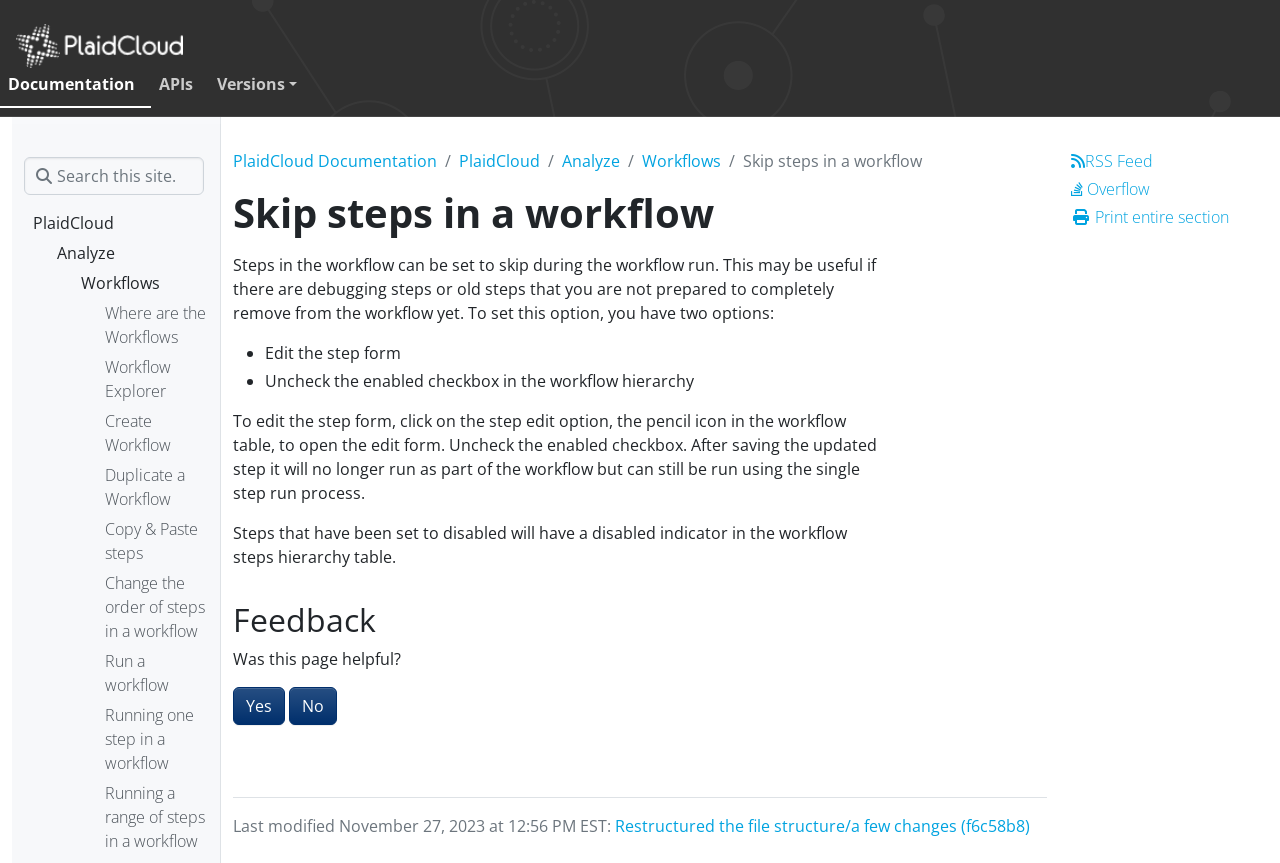Specify the bounding box coordinates (top-left x, top-left y, bottom-right x, bottom-right y) of the UI element in the screenshot that matches this description: Where are the Workflows

[0.082, 0.349, 0.165, 0.411]